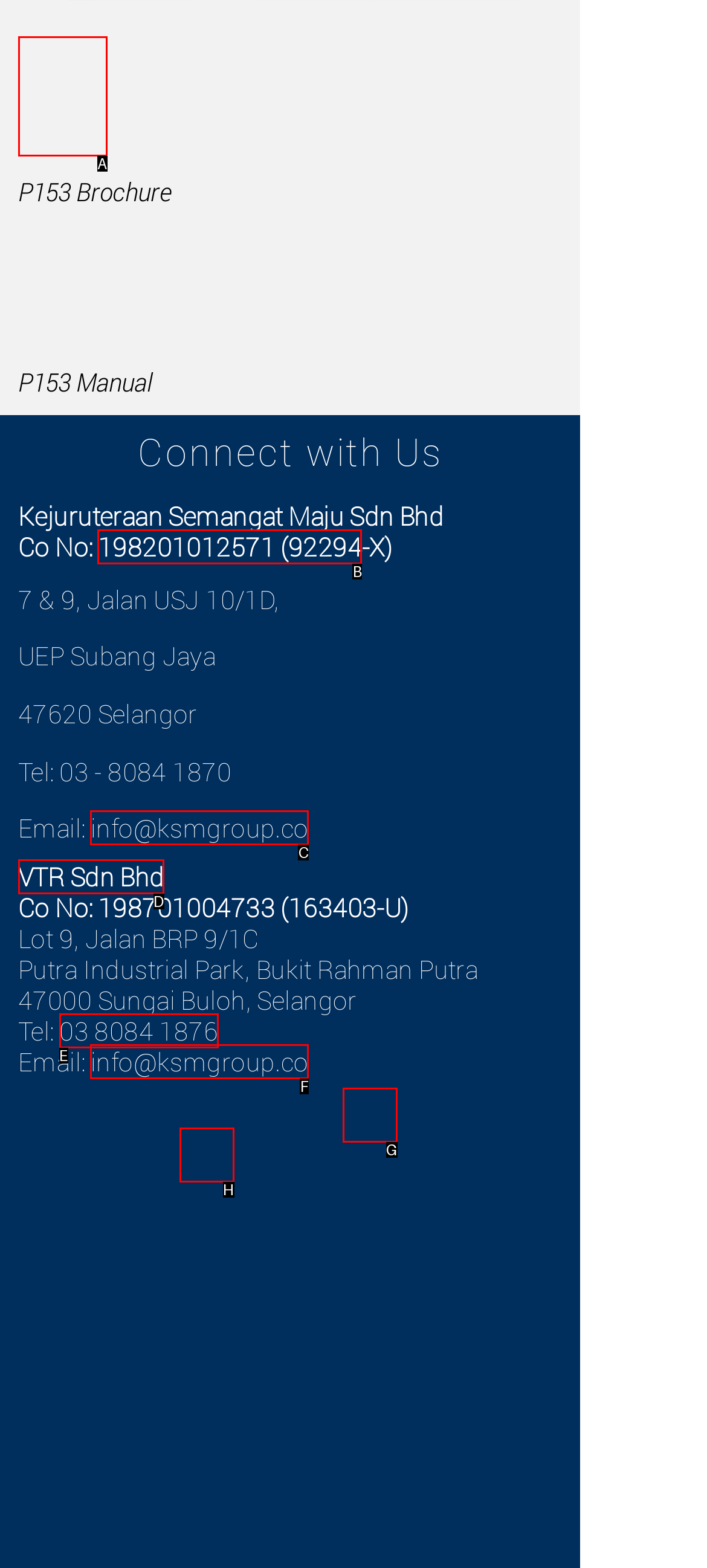Tell me the letter of the UI element I should click to accomplish the task: View VTR Sdn Bhd company information based on the choices provided in the screenshot.

D